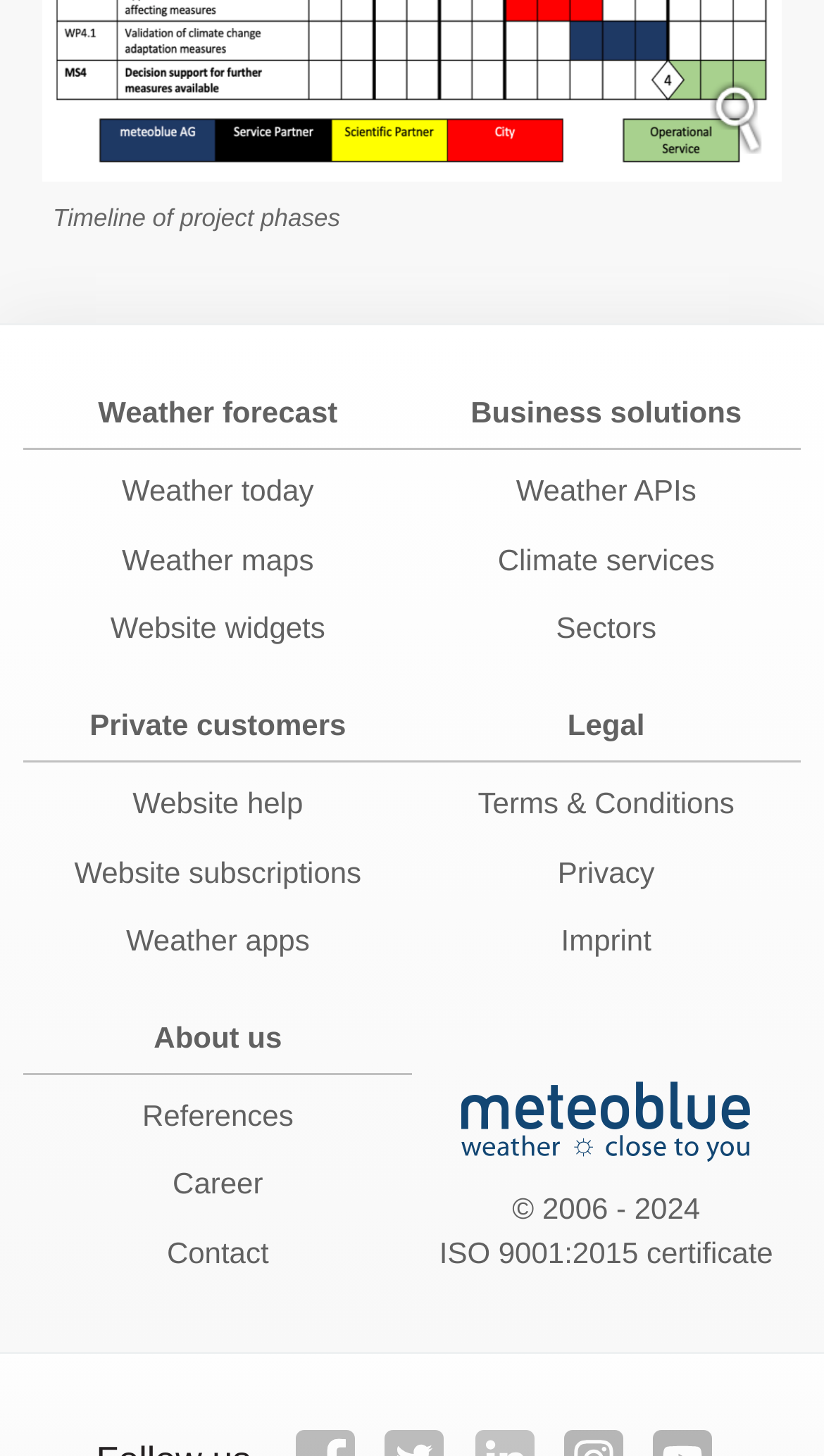Could you find the bounding box coordinates of the clickable area to complete this instruction: "Learn about business solutions"?

[0.5, 0.265, 0.971, 0.301]